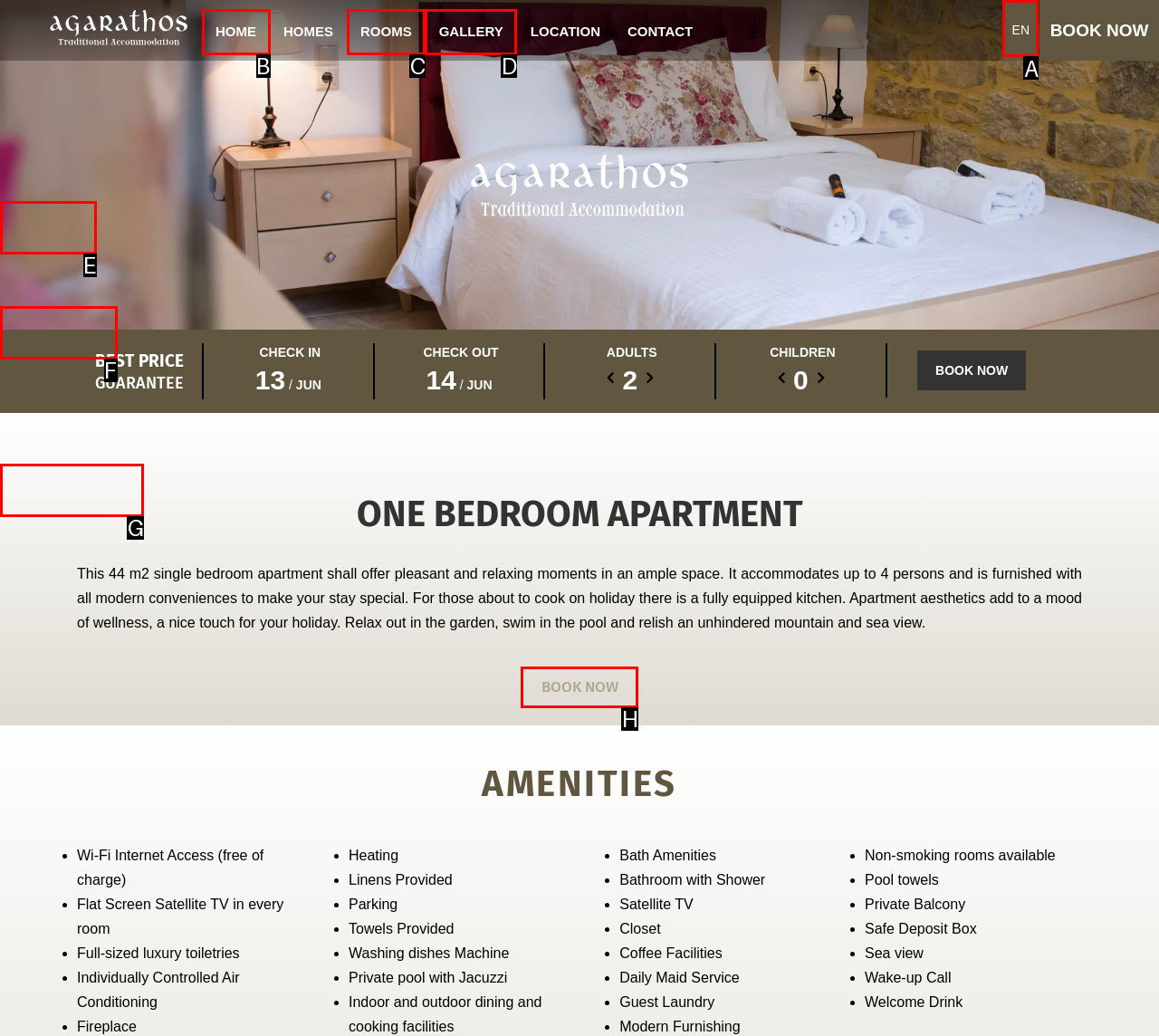Choose the letter of the UI element necessary for this task: Select English language
Answer with the correct letter.

A